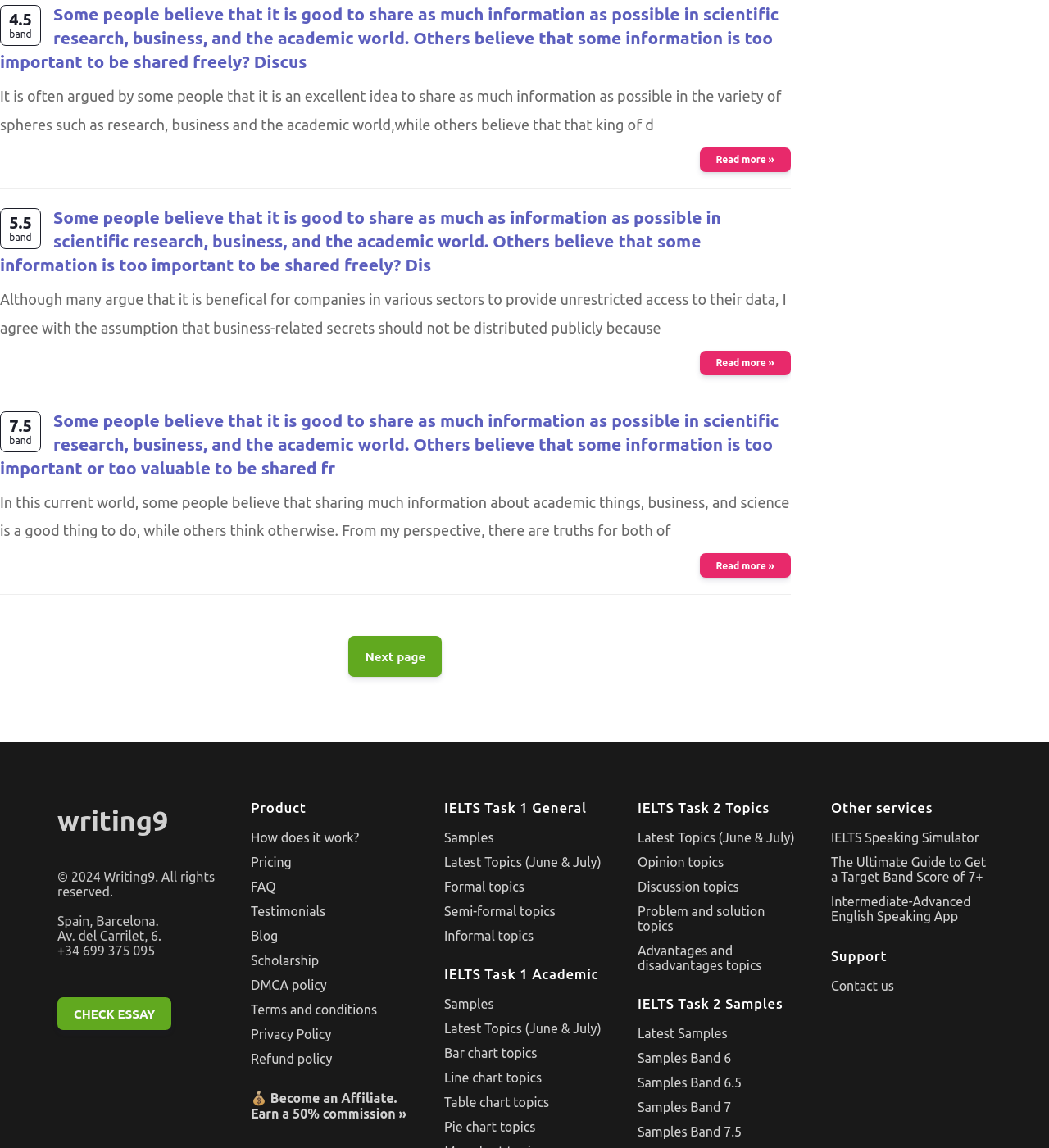What is the rating of the first essay?
Look at the image and answer the question using a single word or phrase.

4.5